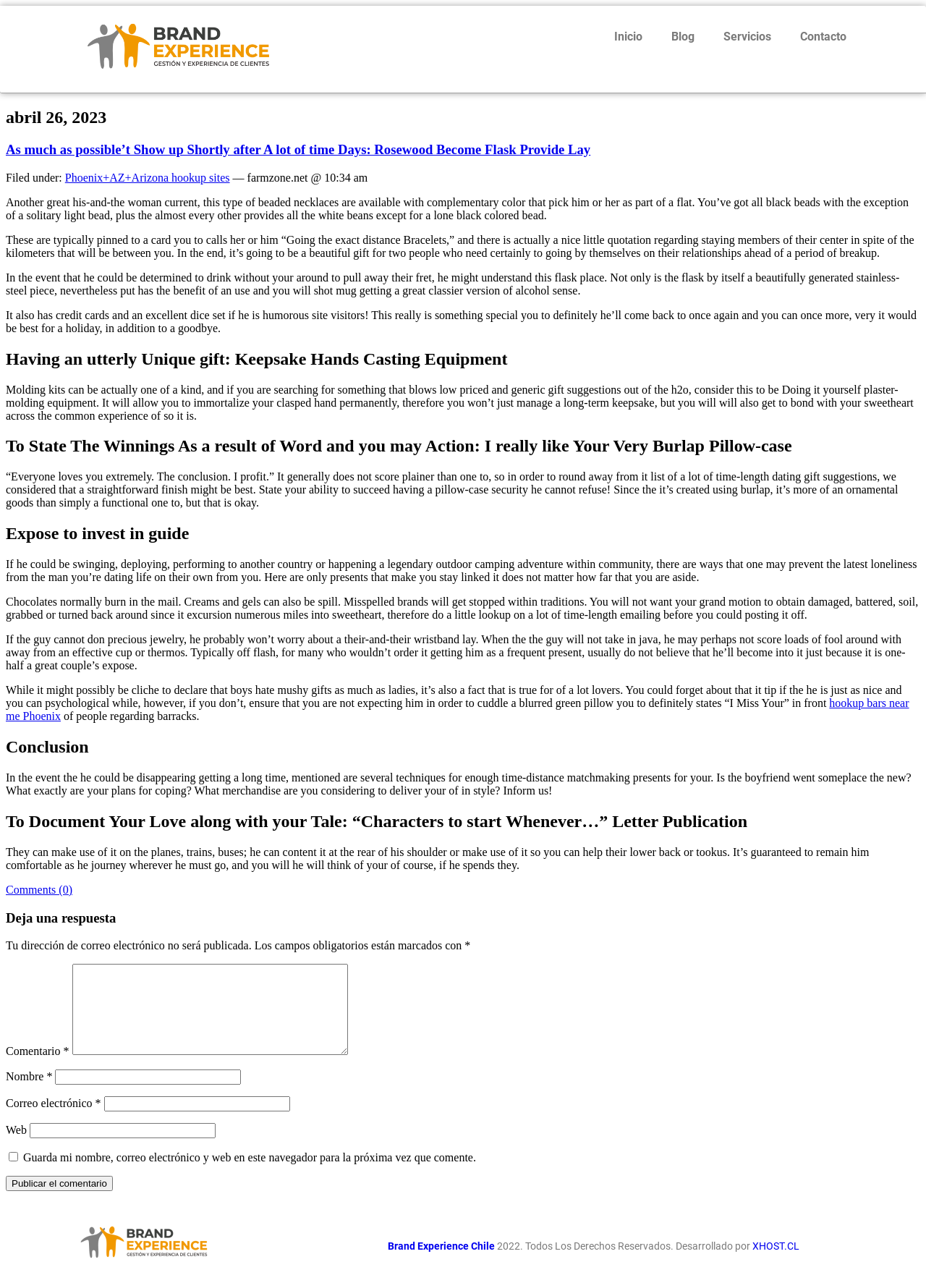From the element description: "Blog", extract the bounding box coordinates of the UI element. The coordinates should be expressed as four float numbers between 0 and 1, in the order [left, top, right, bottom].

[0.709, 0.016, 0.766, 0.042]